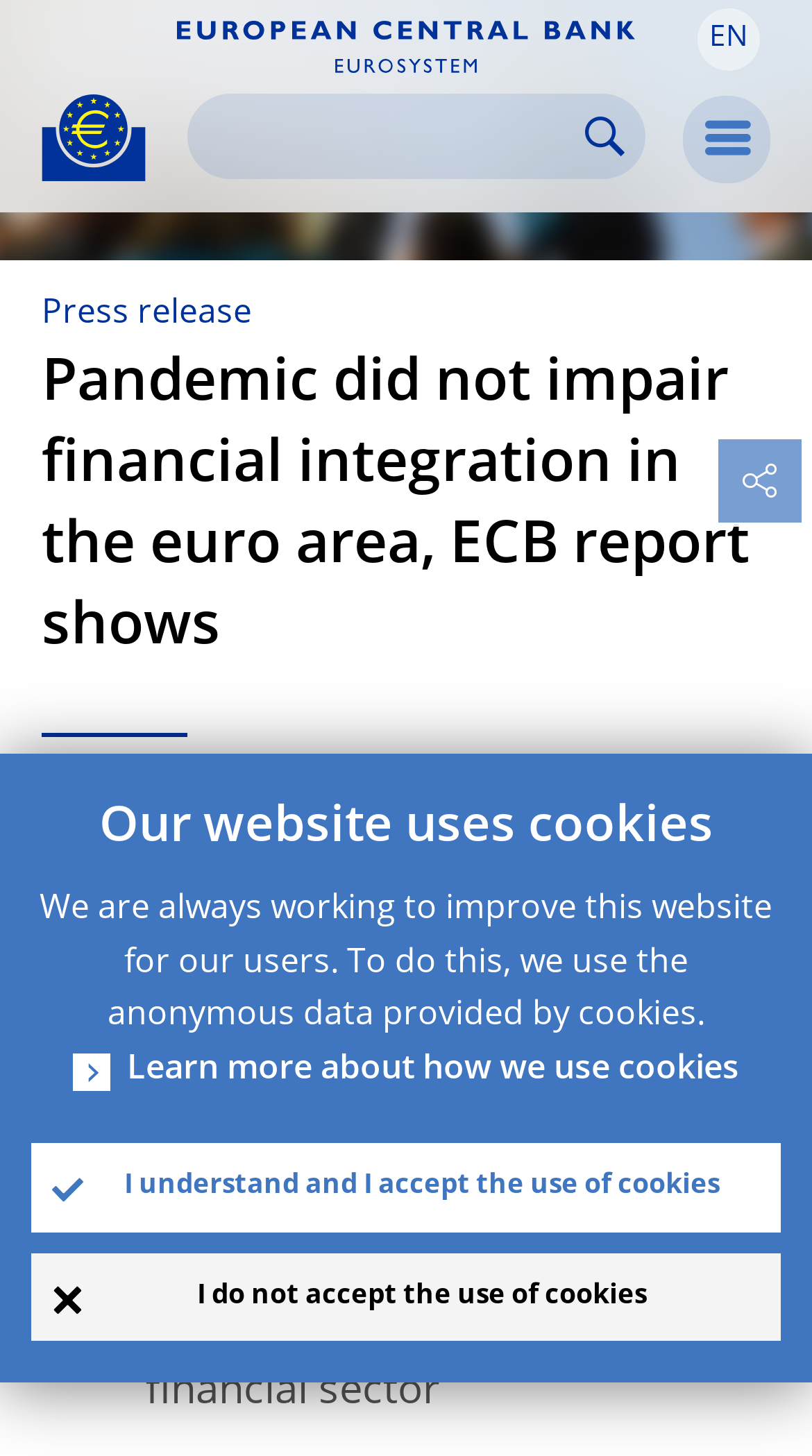Please indicate the bounding box coordinates of the element's region to be clicked to achieve the instruction: "Click the European Central Bank logo". Provide the coordinates as four float numbers between 0 and 1, i.e., [left, top, right, bottom].

[0.051, 0.062, 0.179, 0.124]